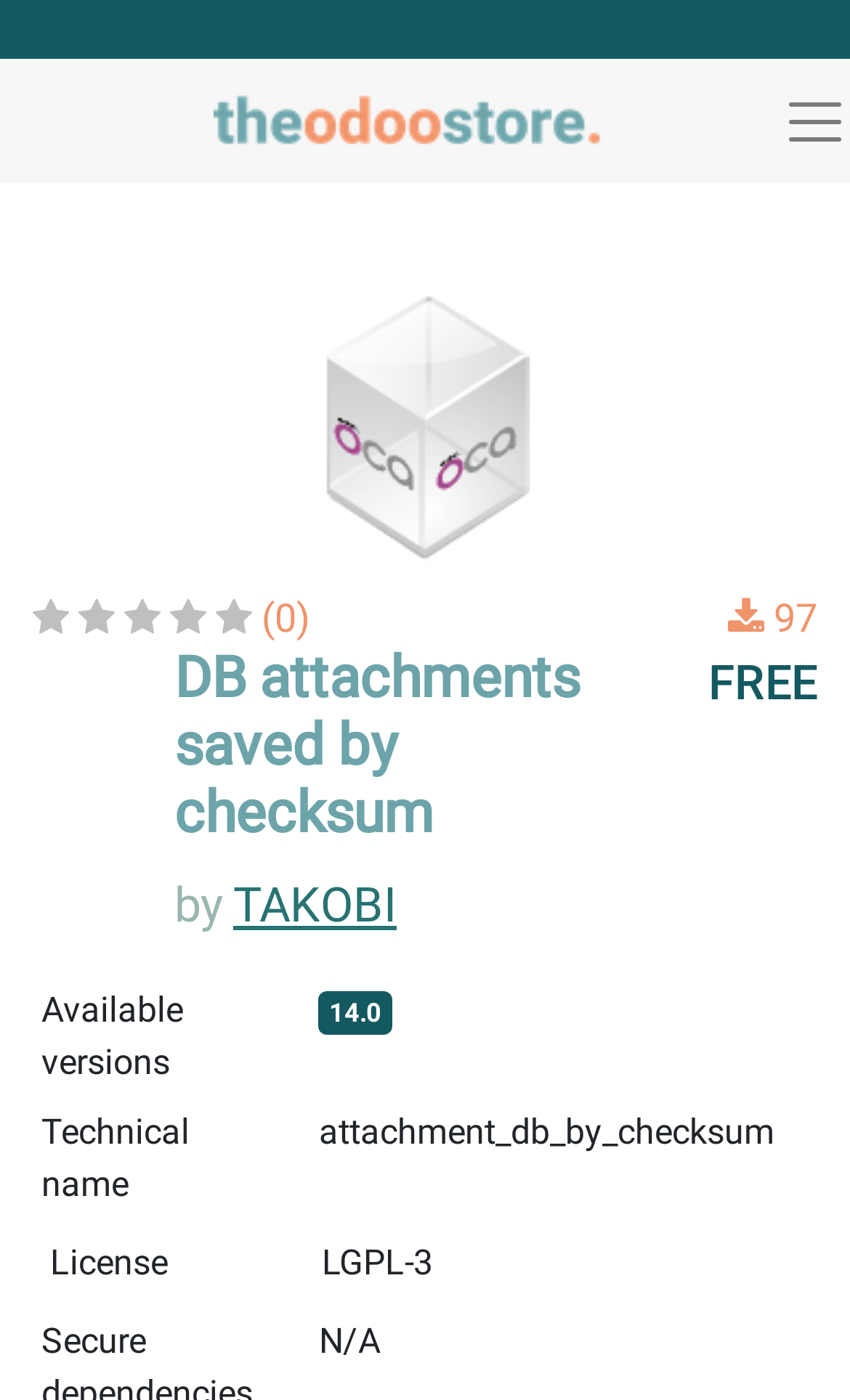Extract the bounding box coordinates for the UI element described by the text: "aria-label="Toggle navigation"". The coordinates should be in the form of [left, top, right, bottom] with values between 0 and 1.

[0.918, 0.055, 1.0, 0.117]